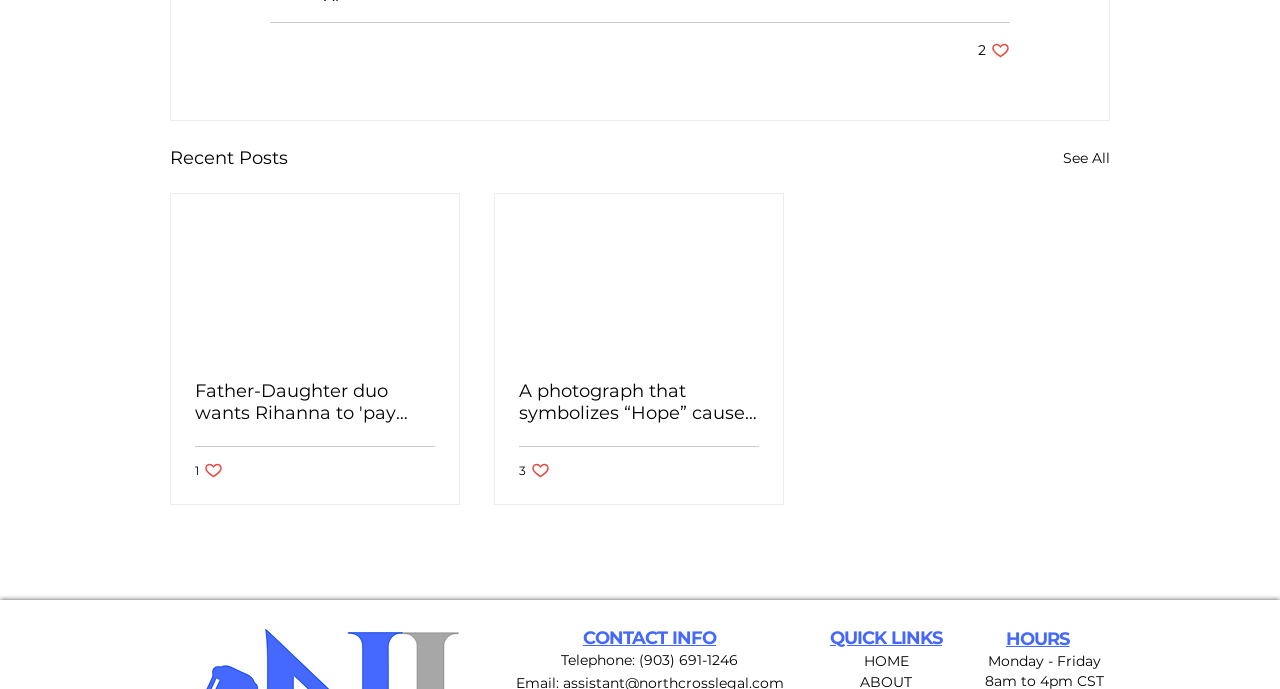Determine the bounding box for the HTML element described here: "HOME". The coordinates should be given as [left, top, right, bottom] with each number being a float between 0 and 1.

[0.675, 0.946, 0.71, 0.972]